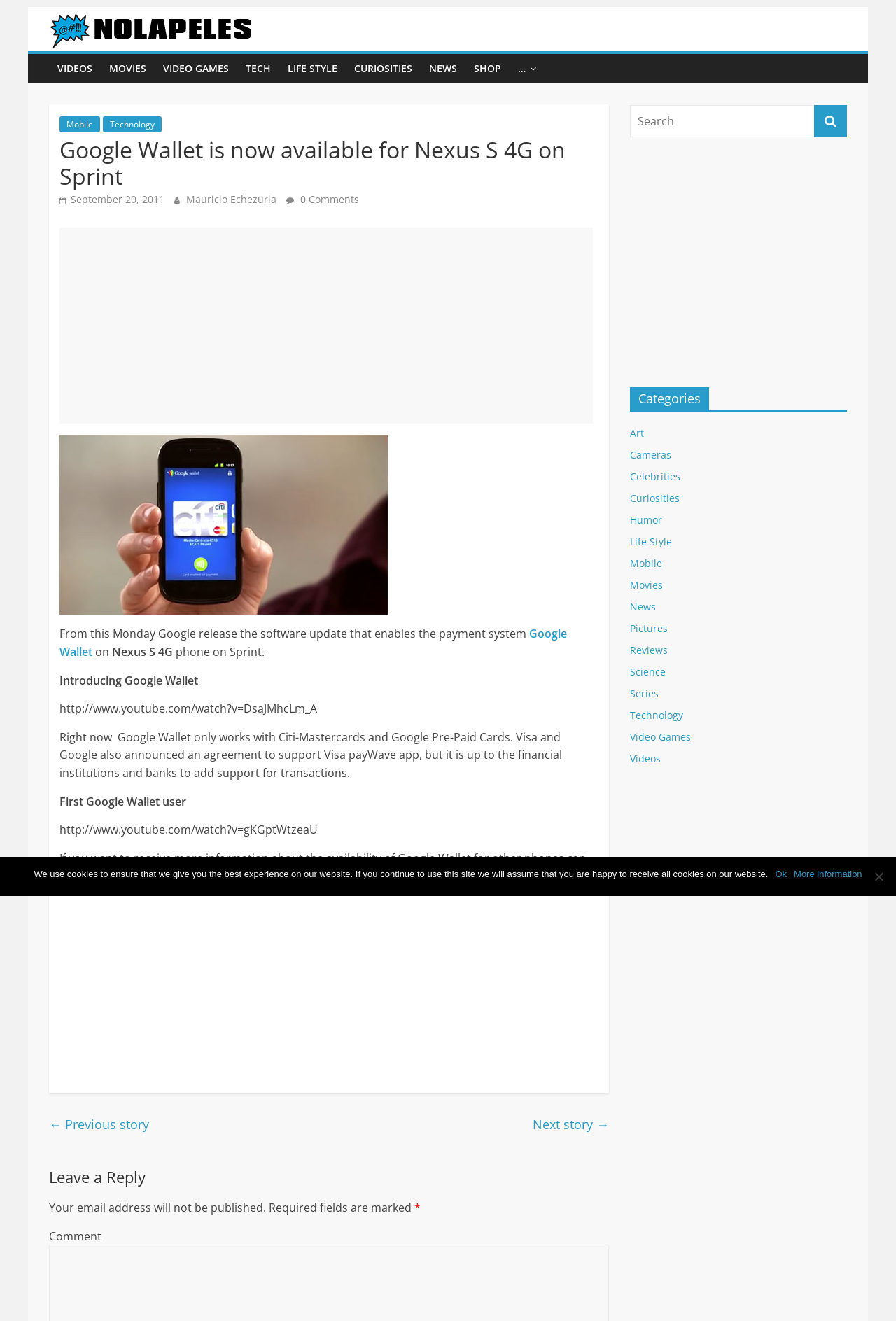Please locate the bounding box coordinates of the region I need to click to follow this instruction: "Click on the 'VIDEOS' link".

[0.055, 0.041, 0.112, 0.063]